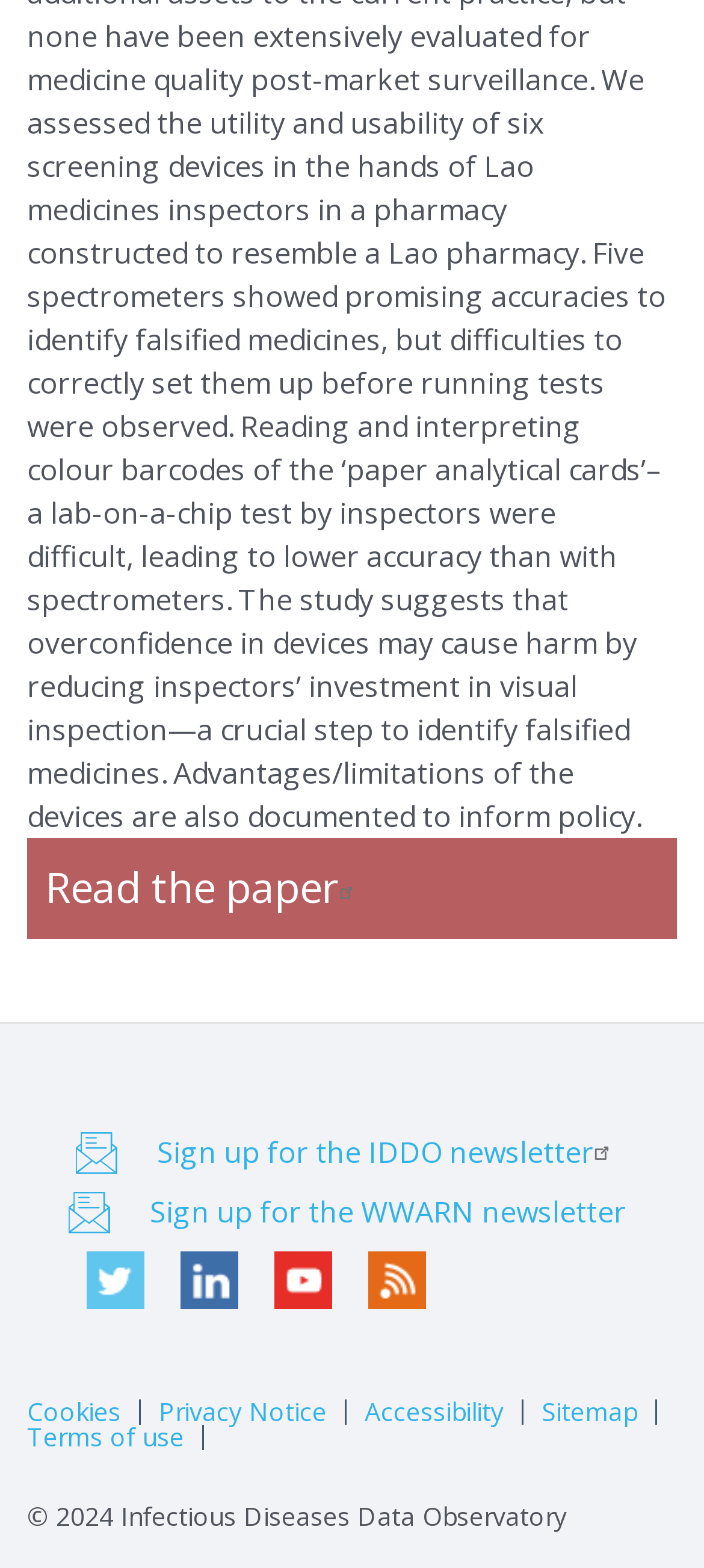Please provide a one-word or short phrase answer to the question:
How many social media links are available?

4